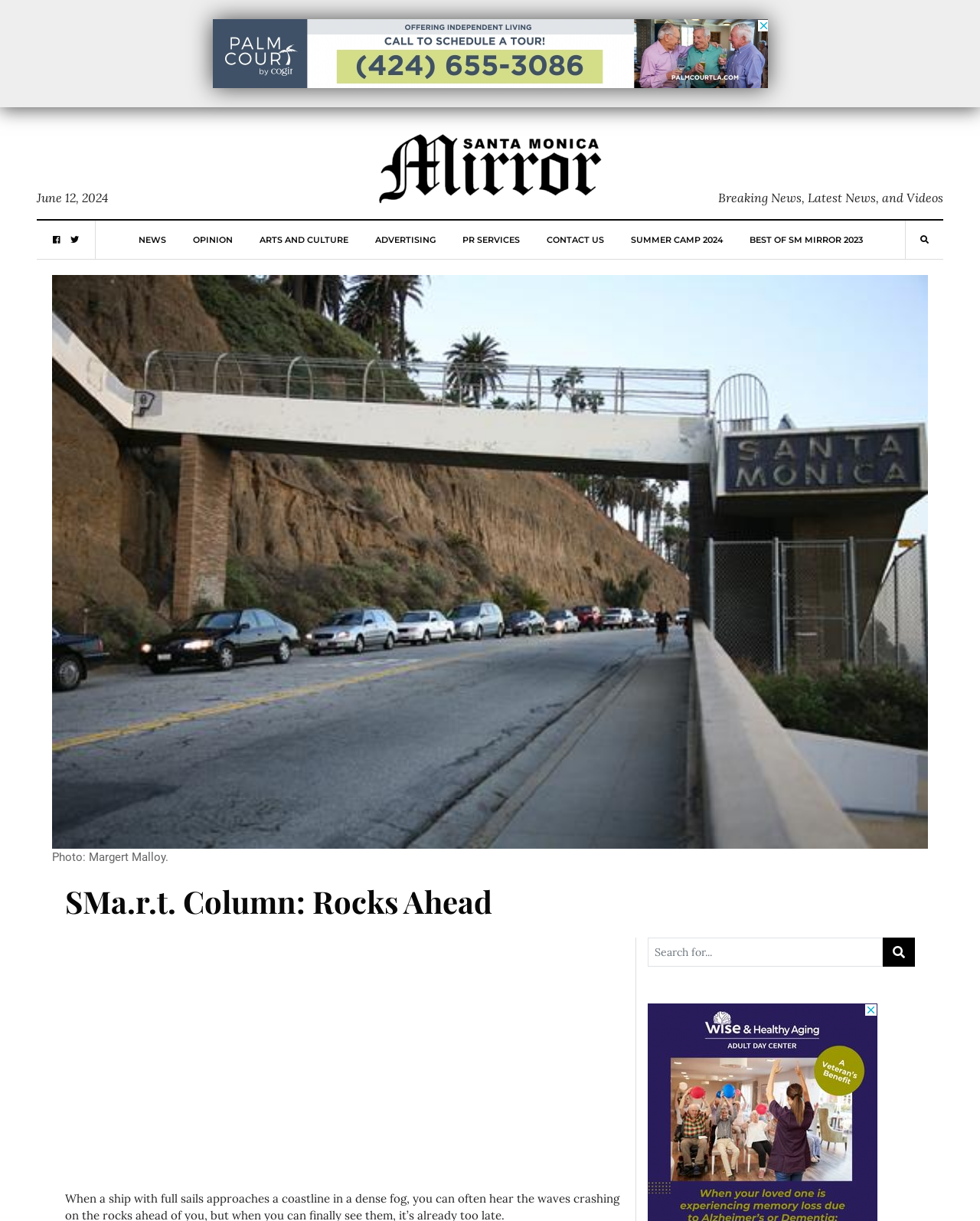Can you find the bounding box coordinates for the element that needs to be clicked to execute this instruction: "Go to NEWS page"? The coordinates should be given as four float numbers between 0 and 1, i.e., [left, top, right, bottom].

[0.141, 0.181, 0.169, 0.212]